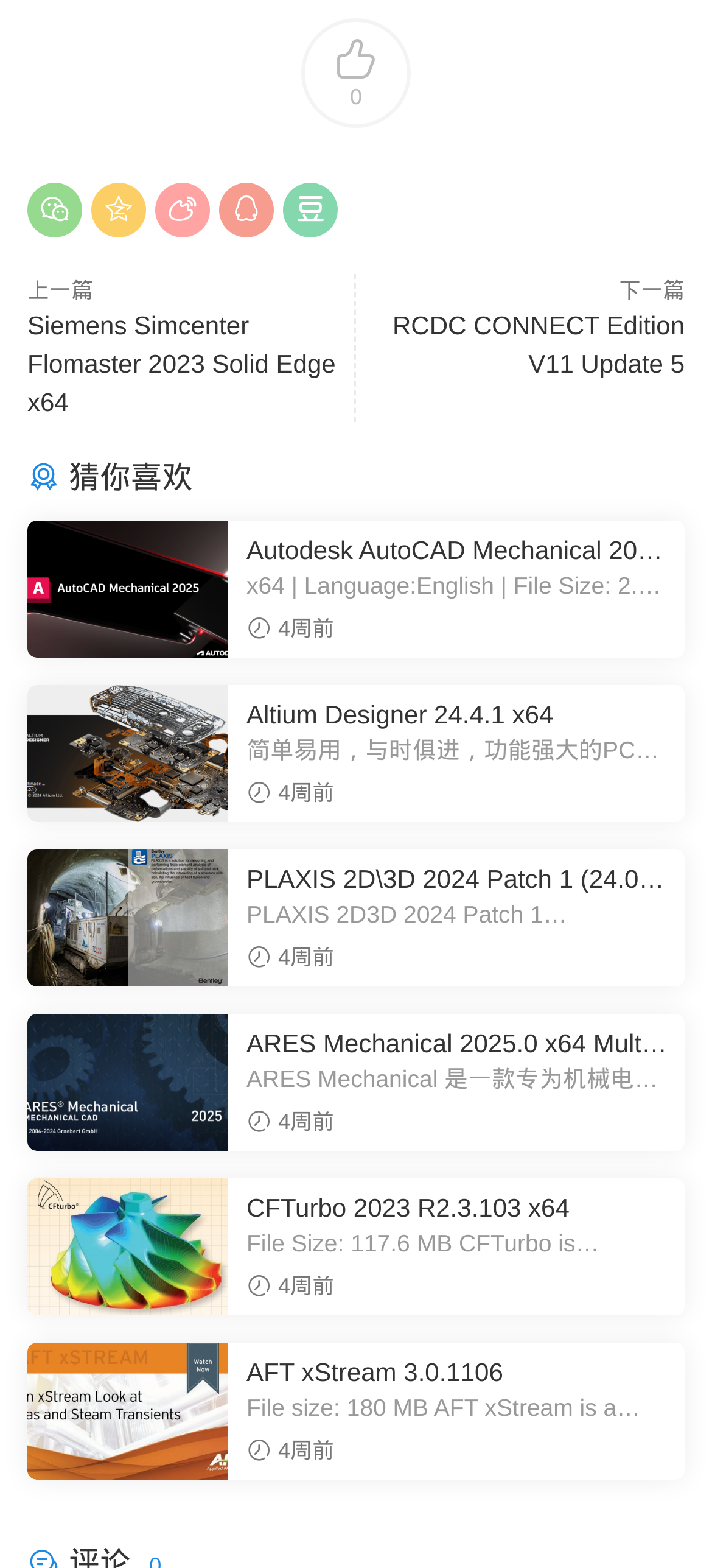What is the language of RCDC CONNECT Edition V11 Update 5?
From the details in the image, provide a complete and detailed answer to the question.

I inferred the language of RCDC CONNECT Edition V11 Update 5 by looking at the description of the product, which states 'Language:English'.